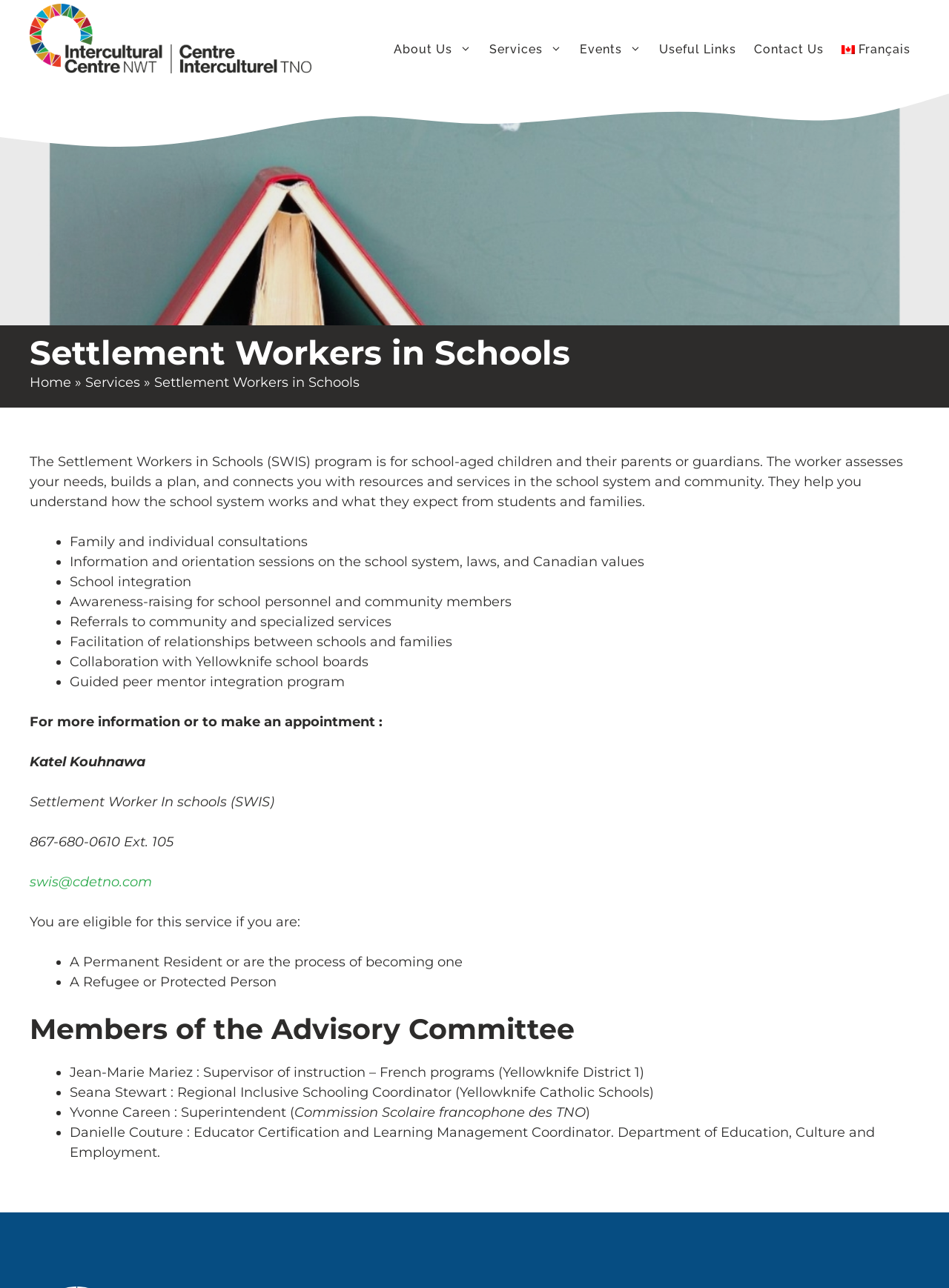What is the name of the program described on this webpage?
Using the visual information from the image, give a one-word or short-phrase answer.

Settlement Workers in Schools